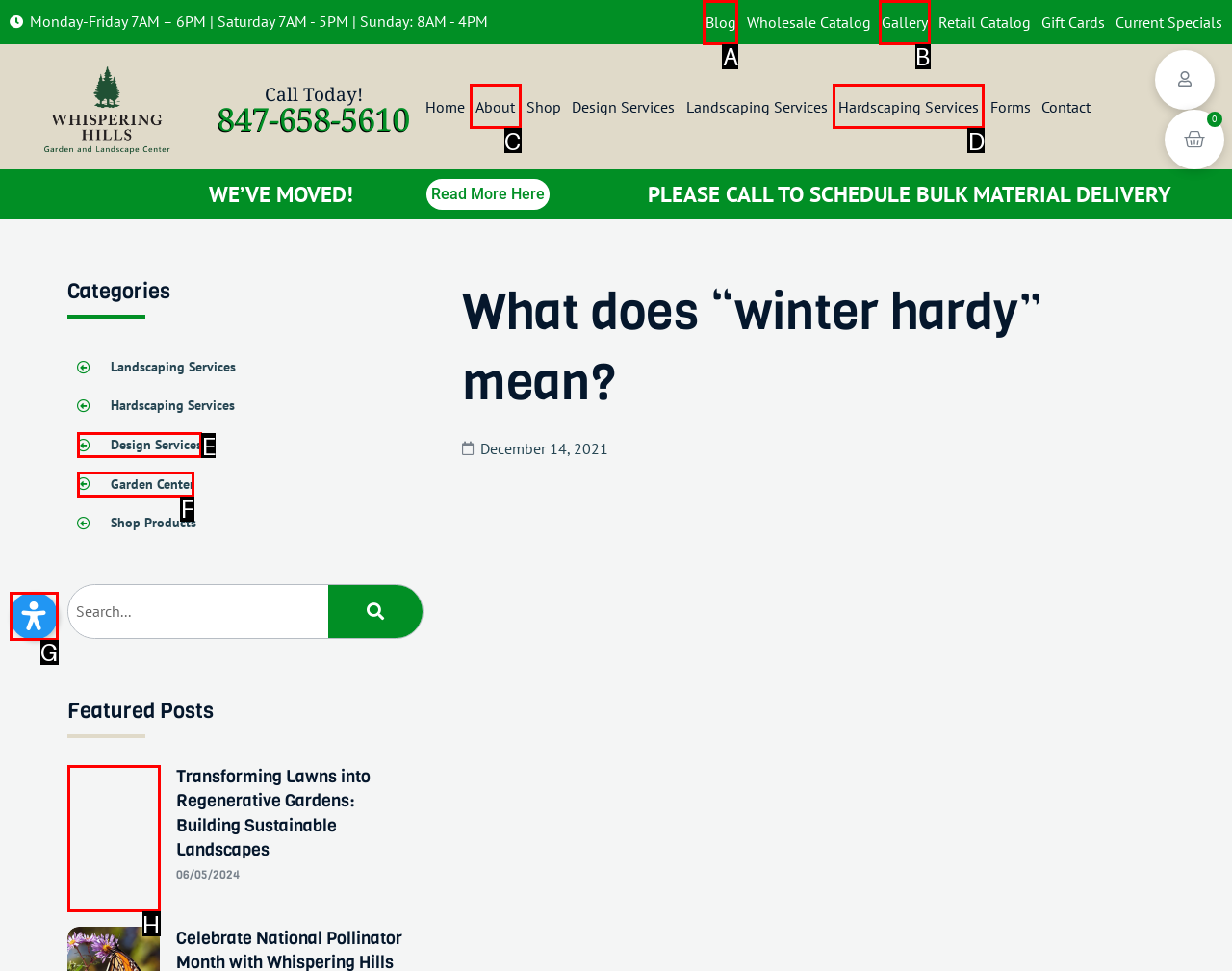Which choice should you pick to execute the task: View the 'Gallery'
Respond with the letter associated with the correct option only.

B